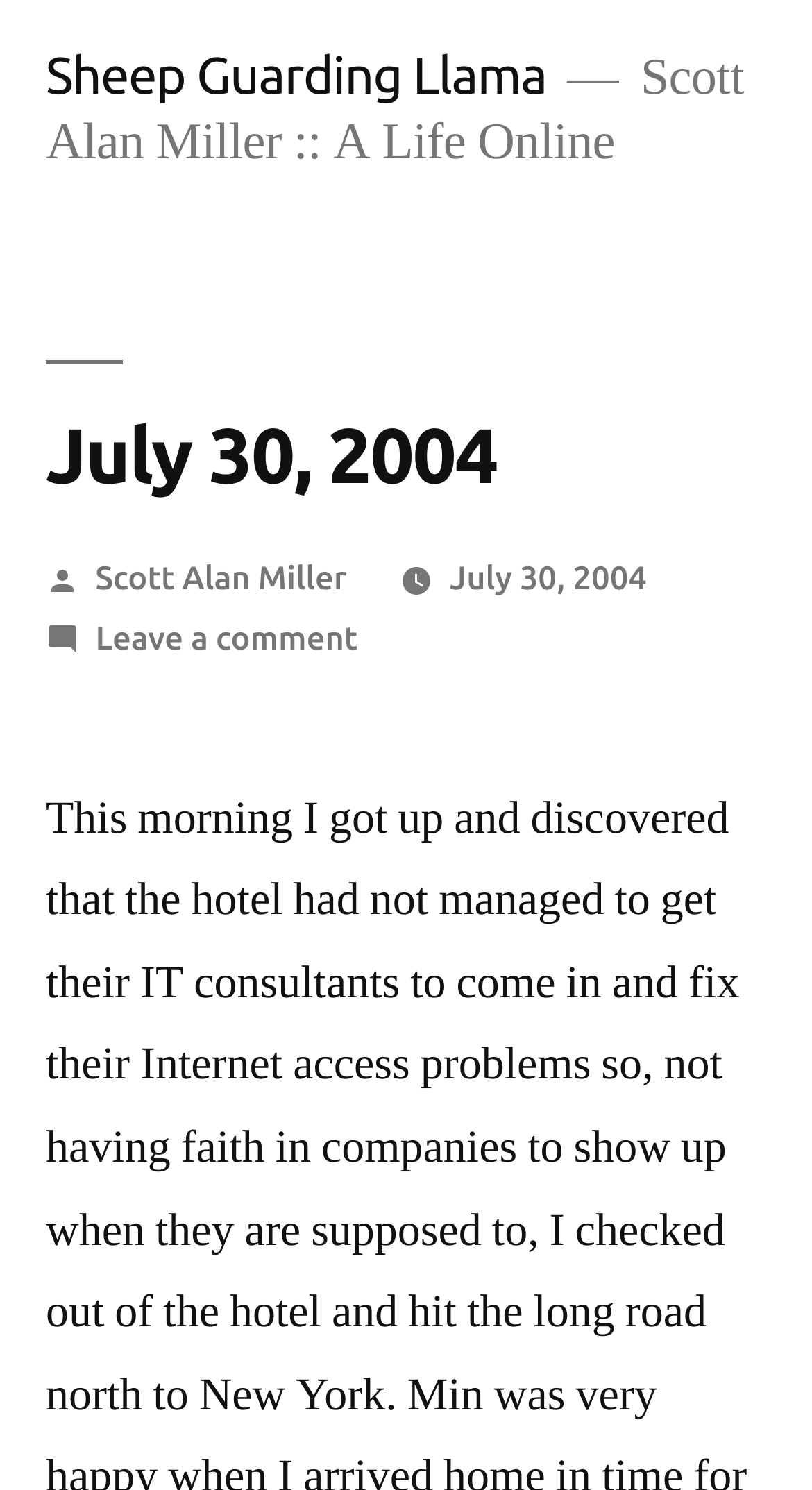Determine the bounding box coordinates for the HTML element described here: "Sheep Guarding Llama".

[0.056, 0.031, 0.673, 0.07]